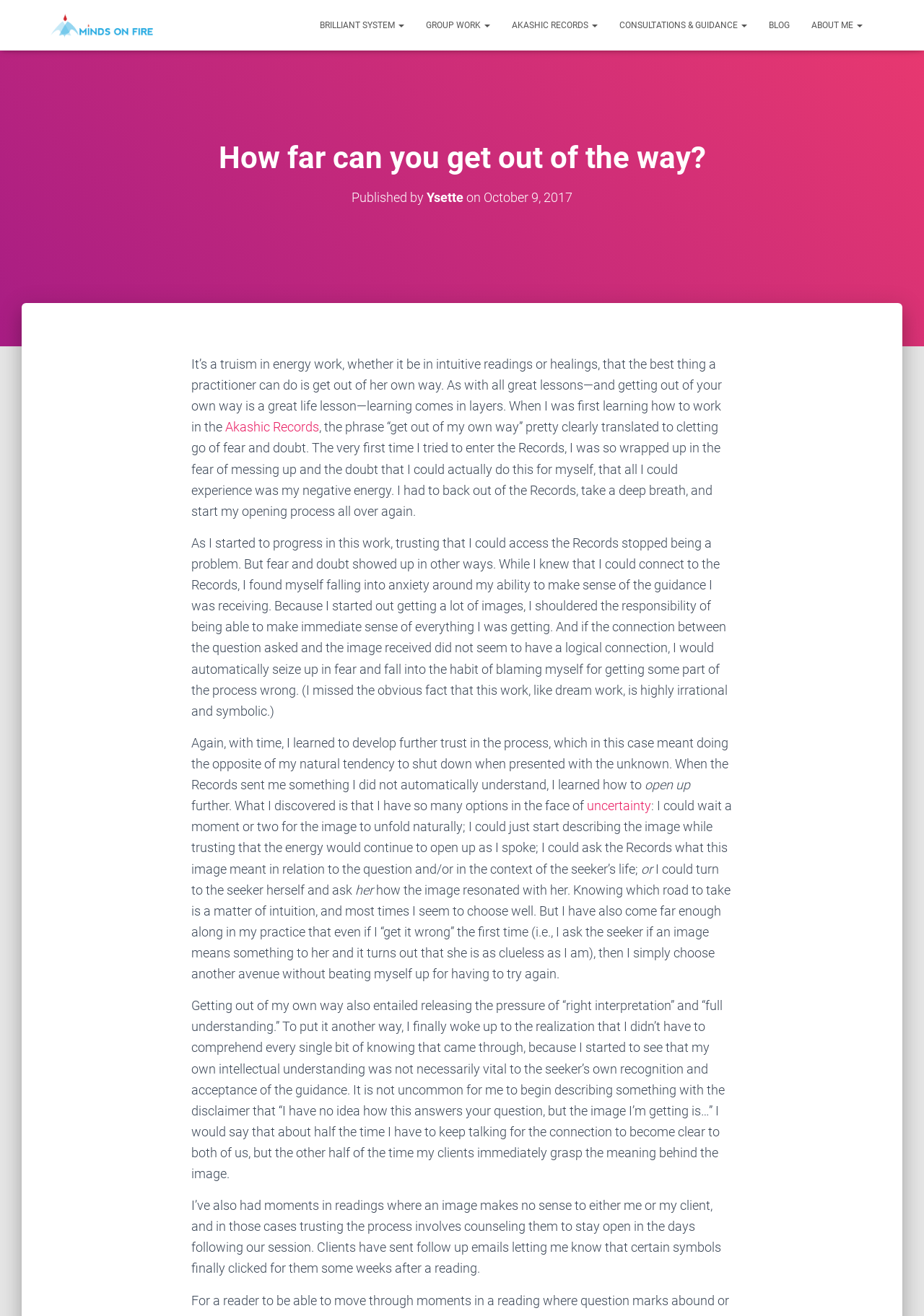Please find the bounding box coordinates of the element that needs to be clicked to perform the following instruction: "Read the blog post titled 'How far can you get out of the way?'". The bounding box coordinates should be four float numbers between 0 and 1, represented as [left, top, right, bottom].

[0.131, 0.104, 0.869, 0.136]